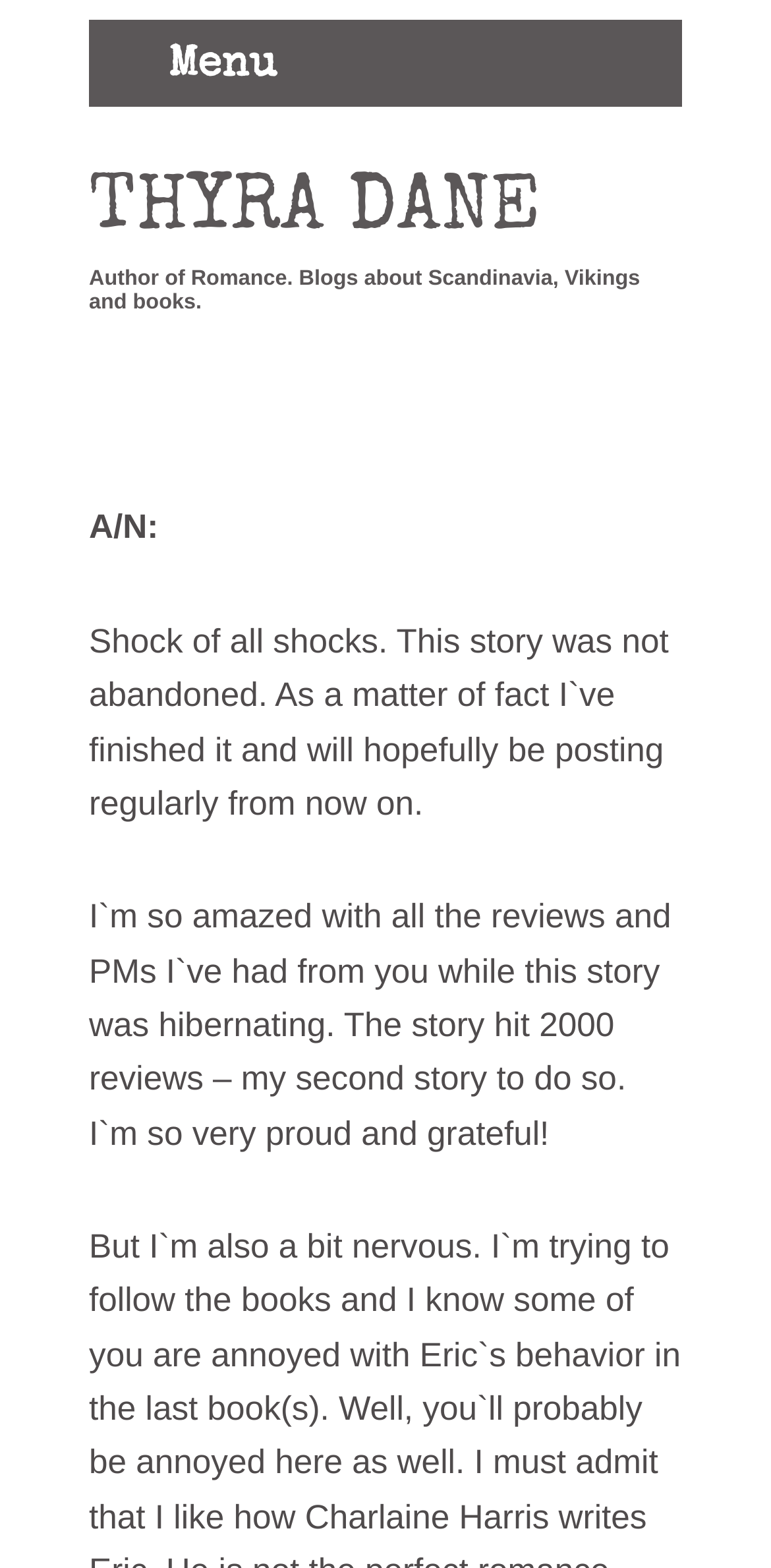What is the author's profession?
Using the information from the image, provide a comprehensive answer to the question.

I found the answer by examining the heading element that contains the text 'Author of Romance. Blogs about Scandinavia, Vikings and books.'. This heading is likely describing the author, and the text suggests that the author writes romance novels.